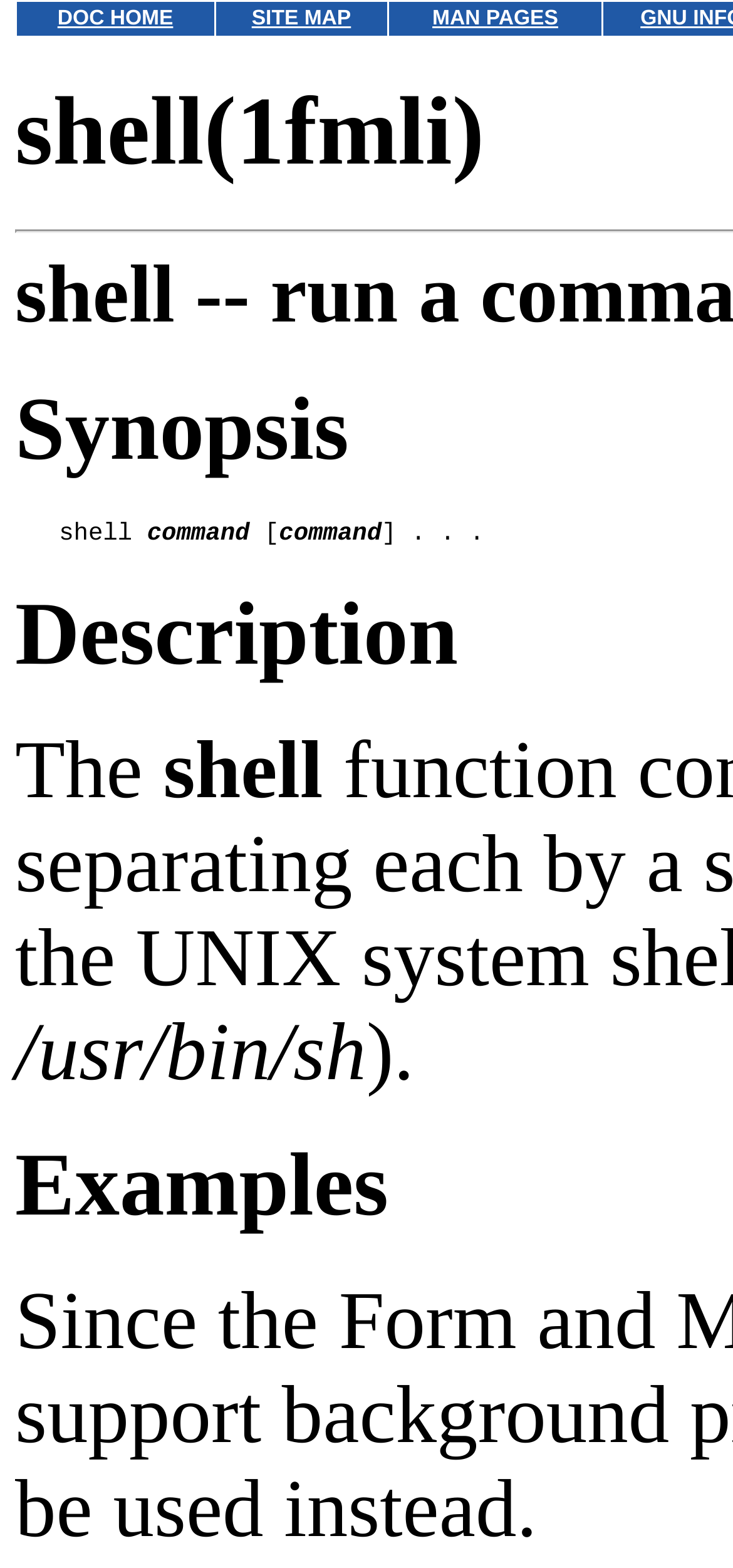Answer the following in one word or a short phrase: 
How many links are in the grid?

3